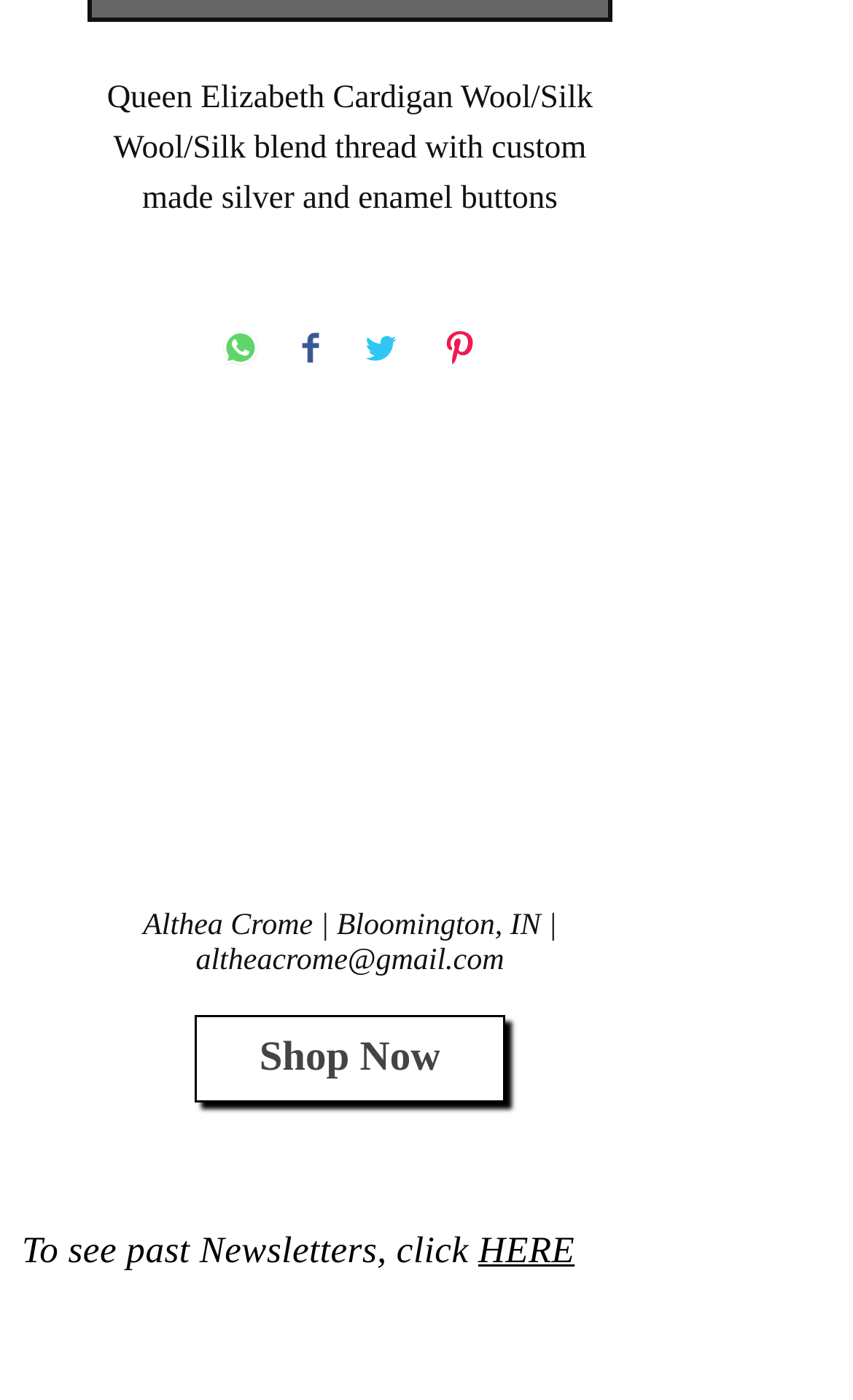Answer the question below in one word or phrase:
What is the email address of Althea Crome?

altheacrome@gmail.com